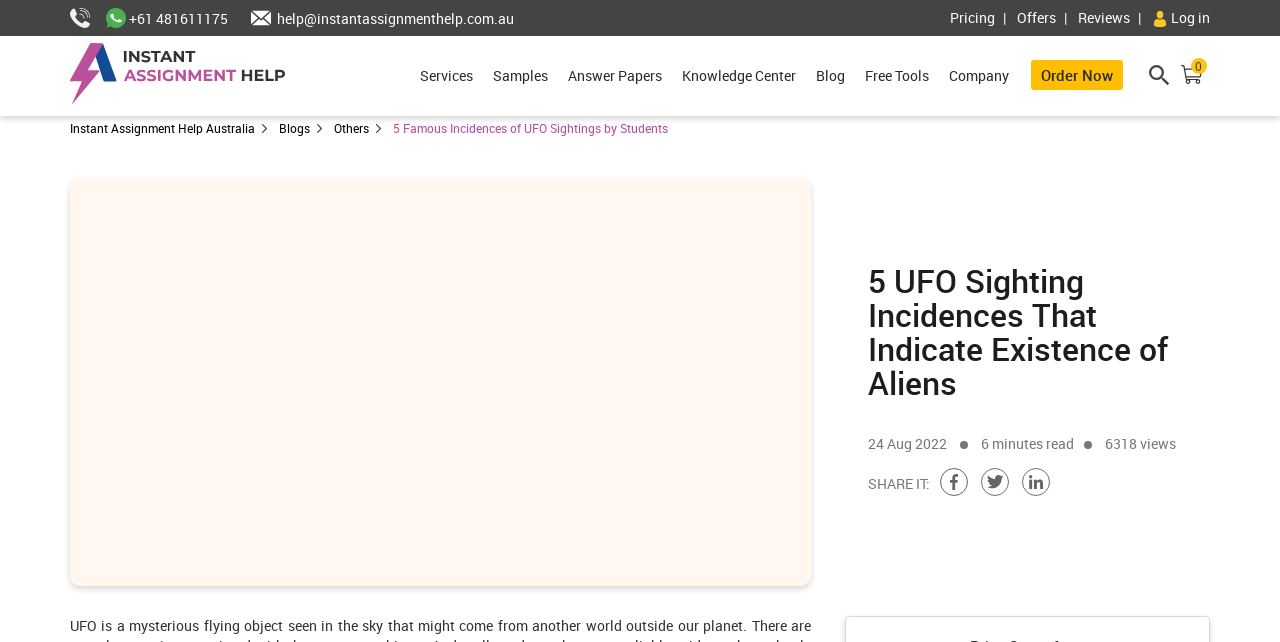Based on the element description: "Instant Assignment Help Australia", identify the UI element and provide its bounding box coordinates. Use four float numbers between 0 and 1, [left, top, right, bottom].

[0.055, 0.187, 0.215, 0.212]